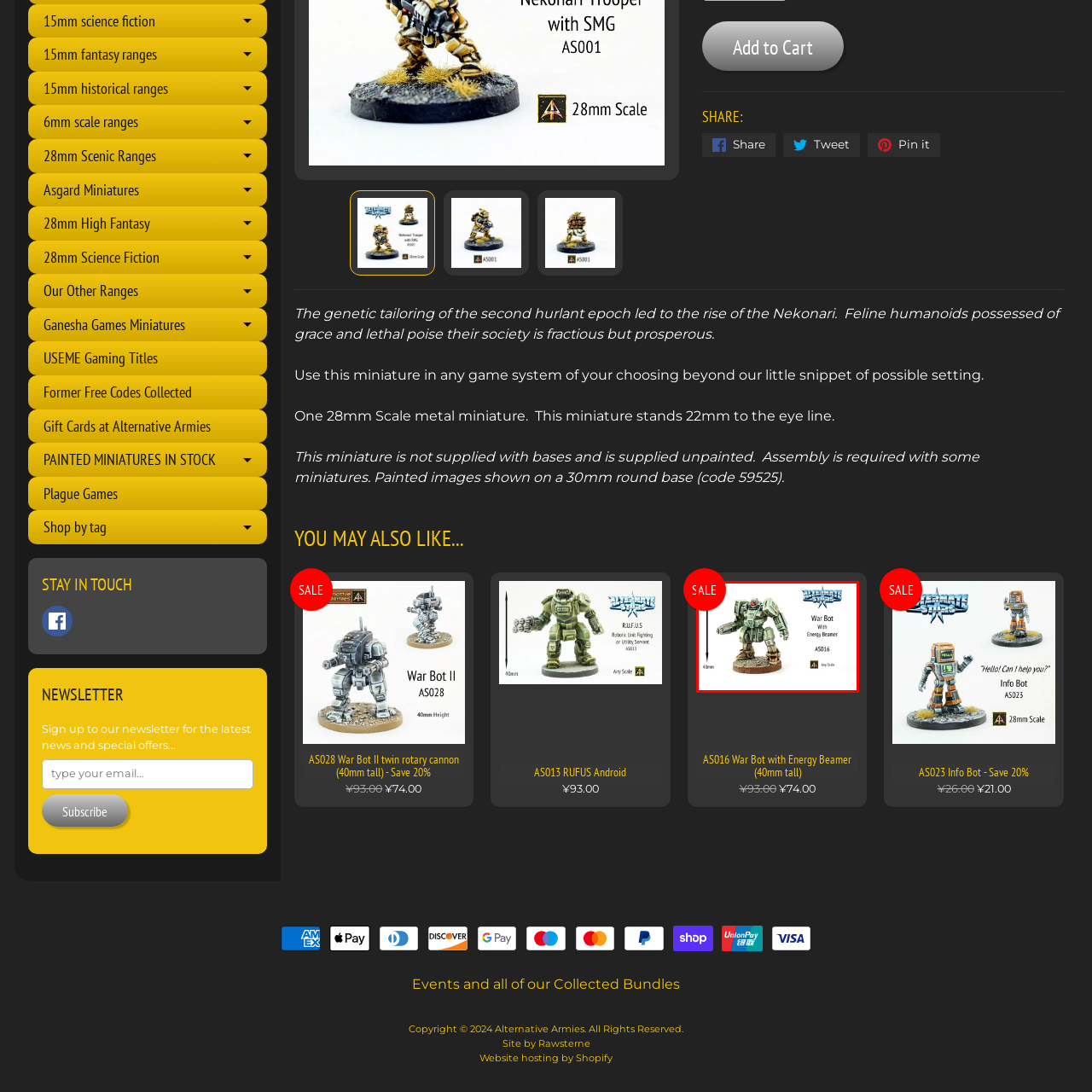Concentrate on the image inside the red frame and provide a detailed response to the subsequent question, utilizing the visual information from the image: 
What is the primary color of the War Bot's armor?

The caption states that the model is painted in a muted green palette, which emphasizes its armored features, implying that the primary color of the War Bot's armor is a muted green.